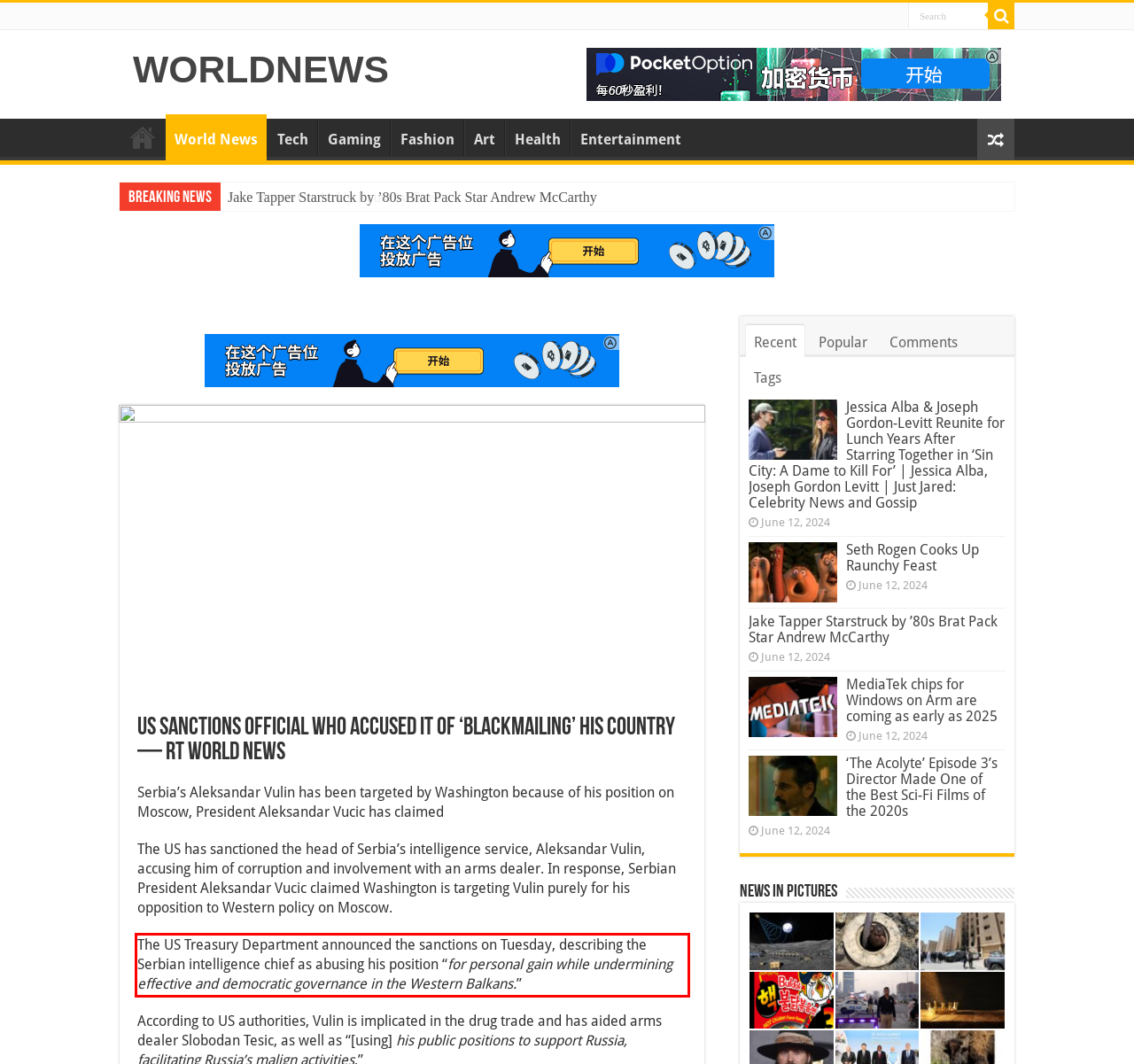Given a webpage screenshot with a red bounding box, perform OCR to read and deliver the text enclosed by the red bounding box.

The US Treasury Department announced the sanctions on Tuesday, describing the Serbian intelligence chief as abusing his position “for personal gain while undermining effective and democratic governance in the Western Balkans.”